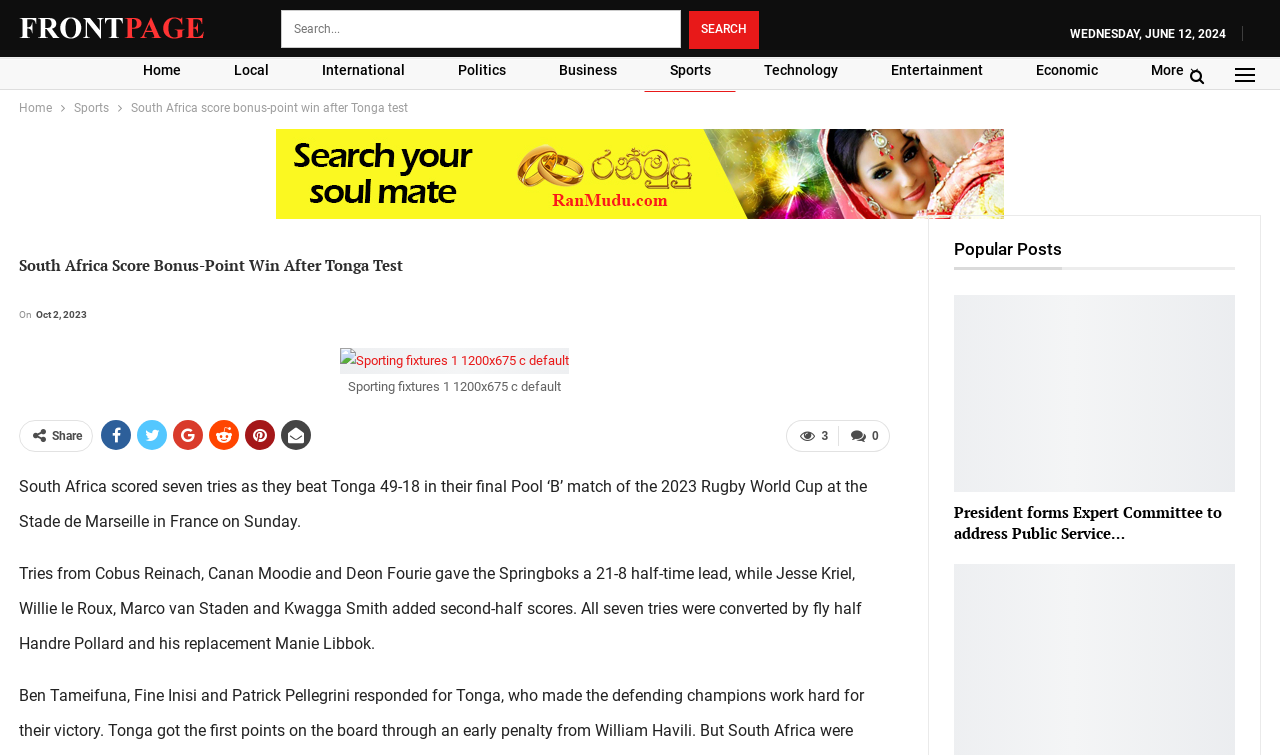What is the name of the stadium where the match was held?
Using the image, provide a concise answer in one word or a short phrase.

Stade de Marseille